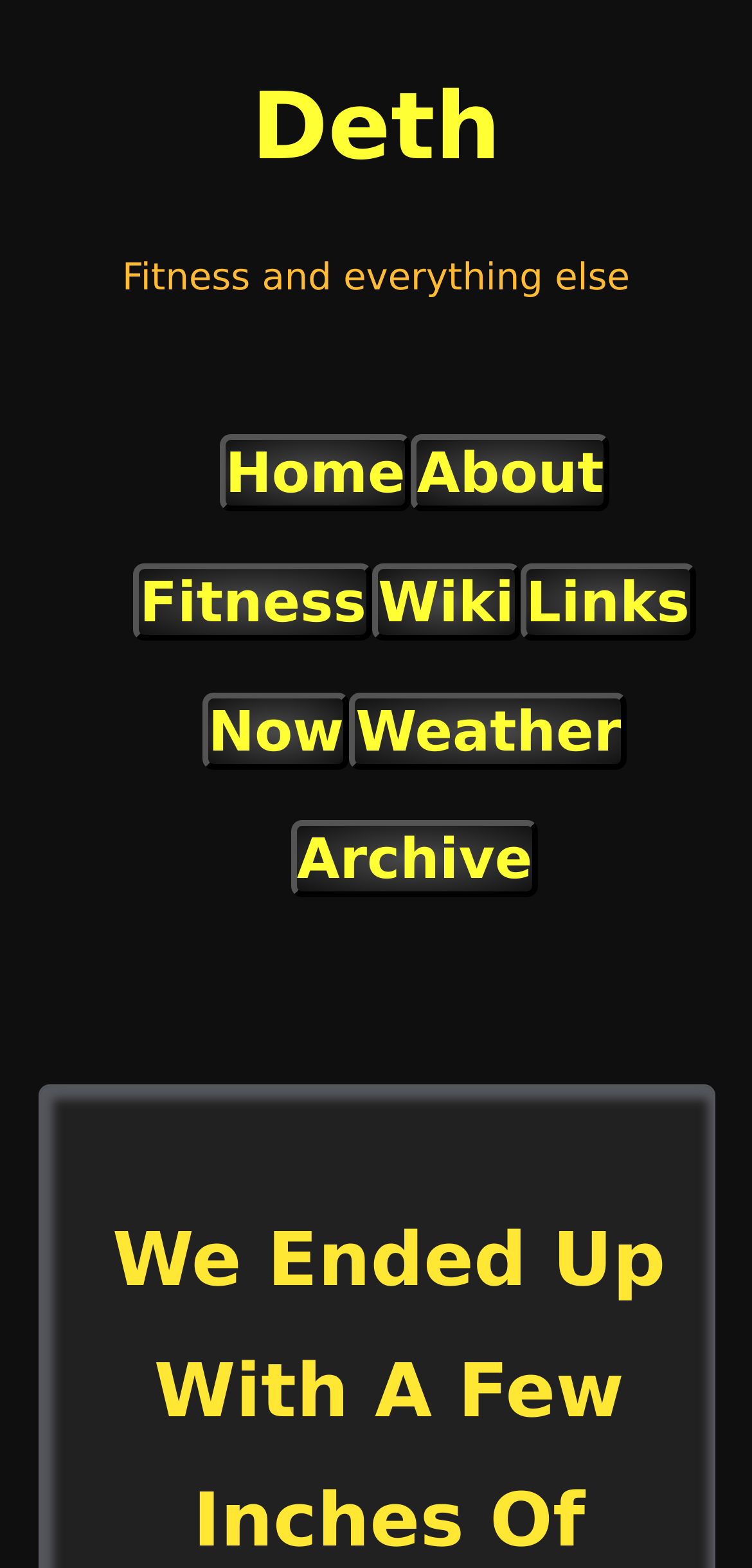Please locate the bounding box coordinates of the region I need to click to follow this instruction: "browse archive".

[0.387, 0.523, 0.716, 0.573]